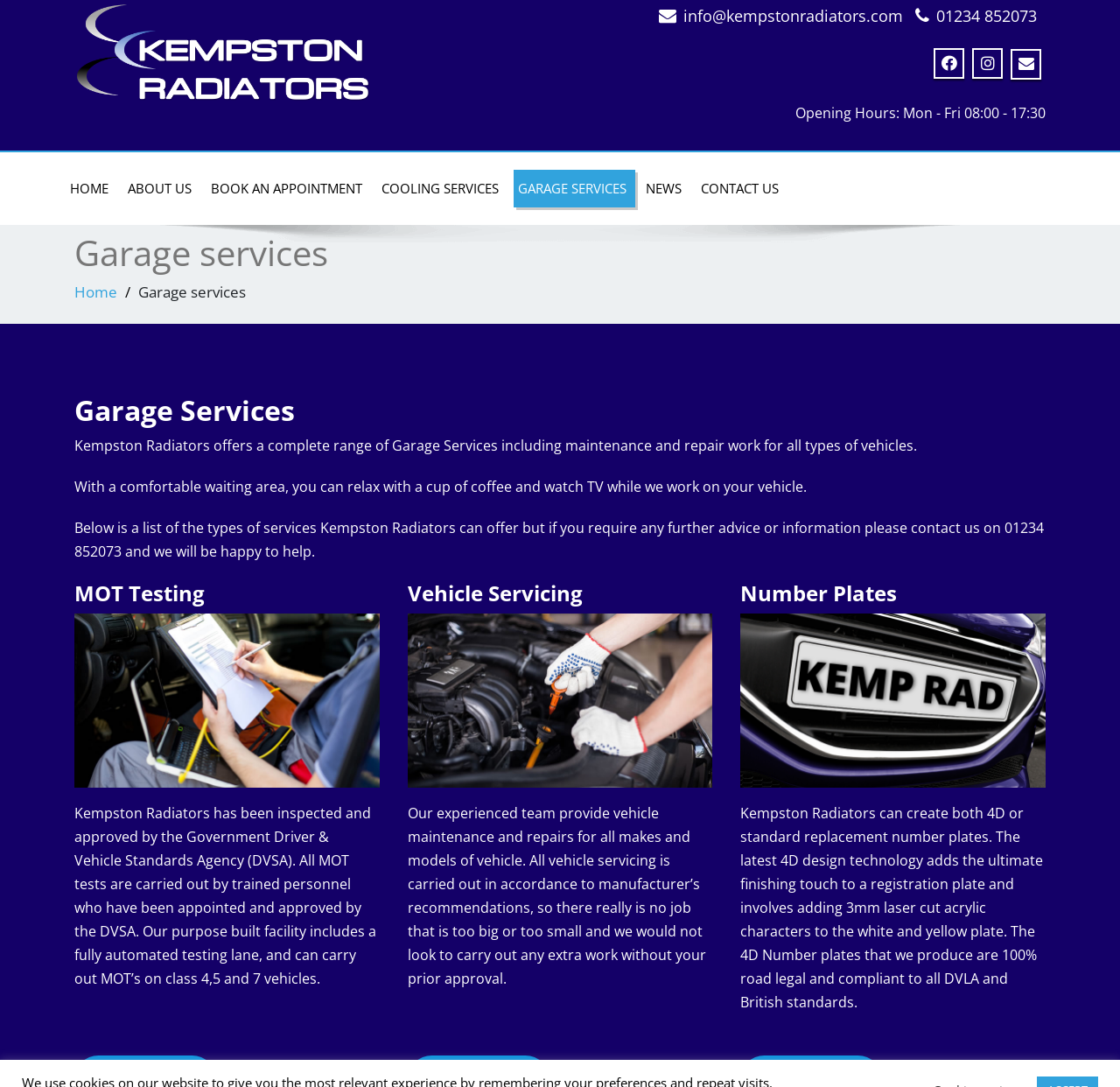Find the bounding box coordinates of the area that needs to be clicked in order to achieve the following instruction: "Click on the 'Kempston Radiators' link". The coordinates should be specified as four float numbers between 0 and 1, i.e., [left, top, right, bottom].

[0.066, 0.022, 0.34, 0.067]